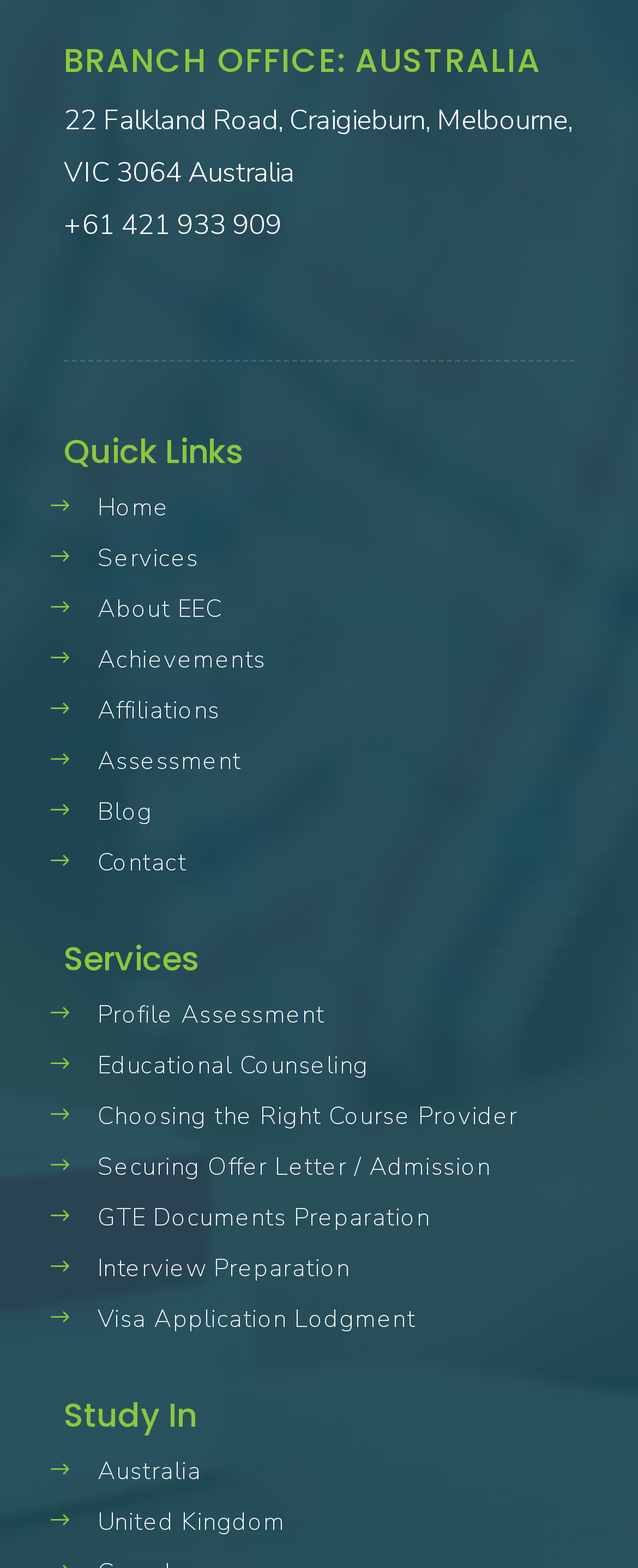Analyze the image and answer the question with as much detail as possible: 
What is the phone number of the branch office in Australia?

I found the phone number of the branch office in Australia by looking at the first section of the webpage, which has a heading 'BRANCH OFFICE: AUSTRALIA'. Below this heading, I found the phone number '+61 421 933 909'.